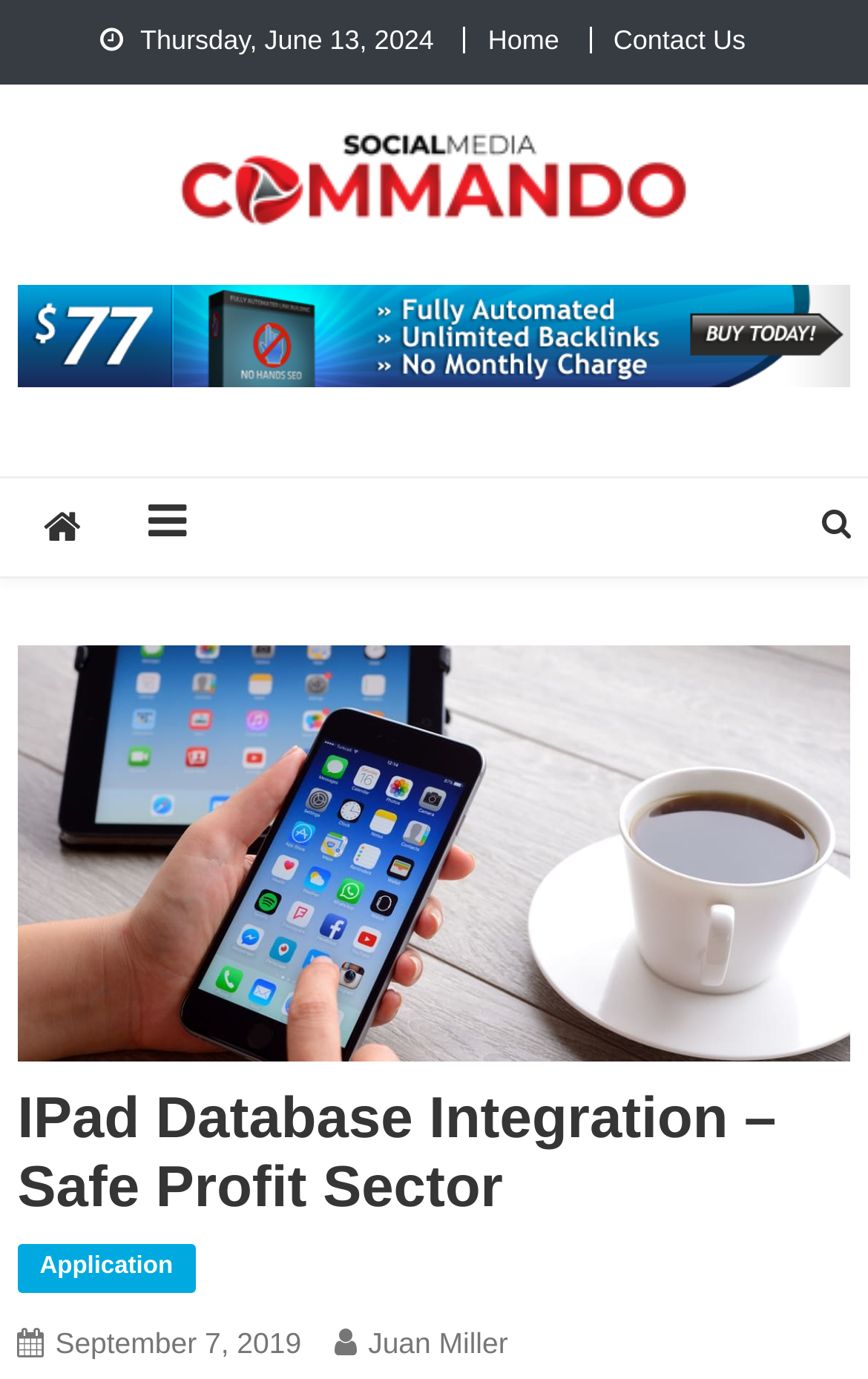Based on the visual content of the image, answer the question thoroughly: What is the category of the content?

The category of the content is 'Tech Information' which is mentioned on the webpage, indicating that the content is related to technology and information.